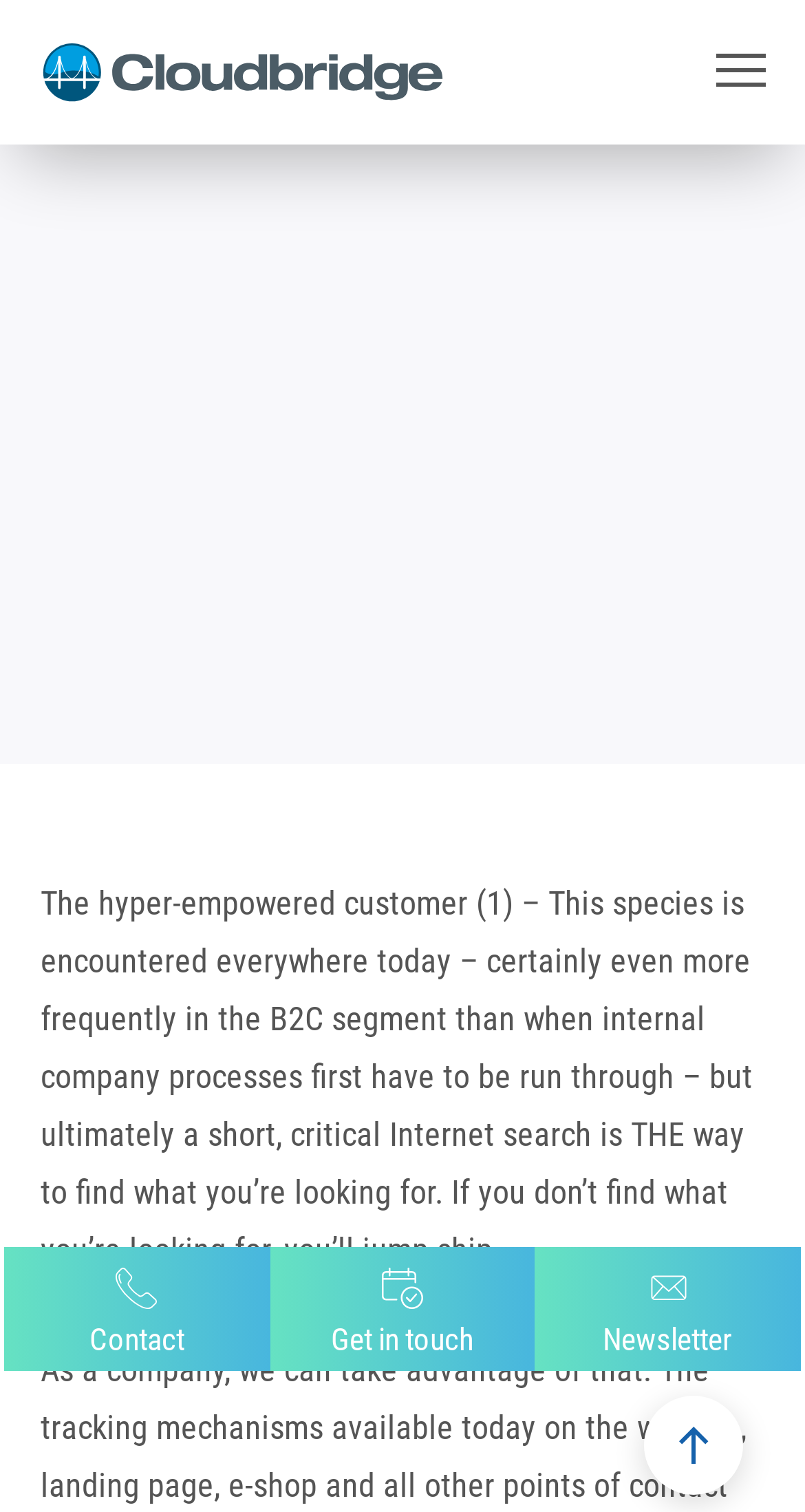Please provide a detailed answer to the question below by examining the image:
Who wrote the article?

I found the author's name by looking at the article section, where I saw a static text element with the name 'Max Eiden'. This suggests that Max Eiden is the author of the article.